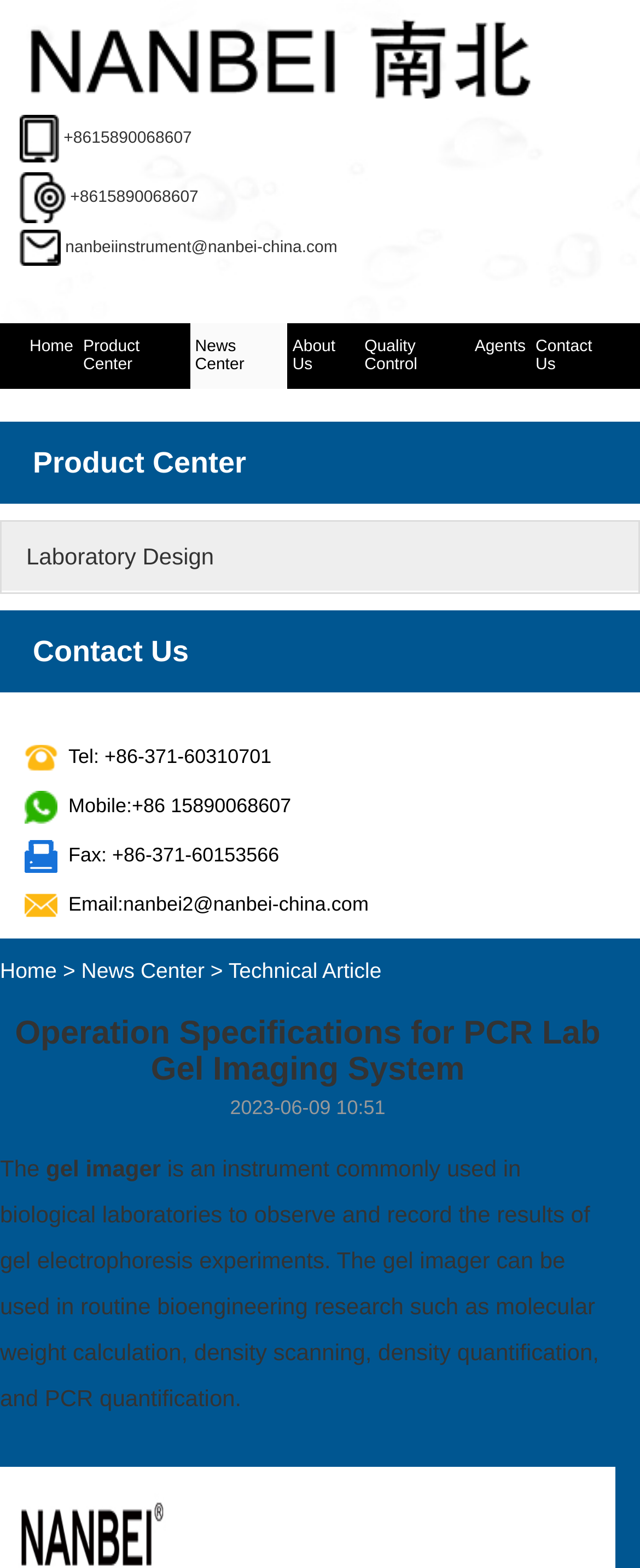Detail the various sections and features present on the webpage.

The webpage appears to be a product description page for a PCR Lab Gel Imaging System. At the top, there is a logo with a linked text "DJKS SAHL DHGIUV HAH SDFIOJ" and an image with the same description. Below the logo, there is a contact information section with phone numbers, email, and fax numbers, each accompanied by a small icon.

The main navigation menu is located below the contact information section, with links to "Home", "Product Center", "News Center", "About Us", "Quality Control", "Agents", and "Contact Us". 

On the left side of the page, there is a secondary navigation menu with links to "Laboratory Design" and other related topics. 

The main content of the page is divided into two sections. The first section has a heading "Operation Specifications for PCR Lab Gel Imaging System" and a subheading with the date "2023-06-09 10:51". The second section describes the product, stating that a gel imager is an instrument commonly used in biological laboratories to observe and record the results of gel electrophoresis experiments, and lists its applications in bioengineering research.